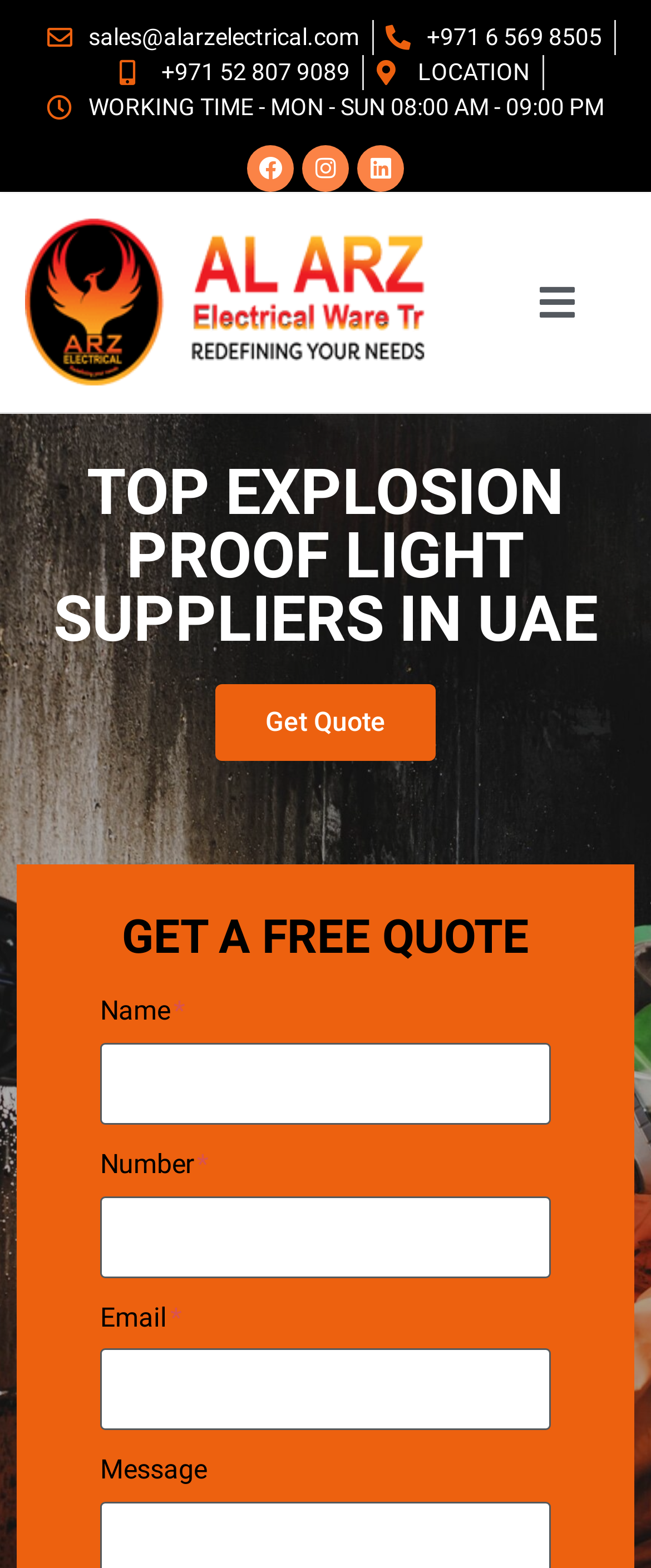What is the working time of the company?
Please analyze the image and answer the question with as much detail as possible.

I found the working time of the company by looking at the top section of the webpage, where the contact information is displayed. The working time is listed as 'MON - SUN 08:00 AM - 09:00 PM'.